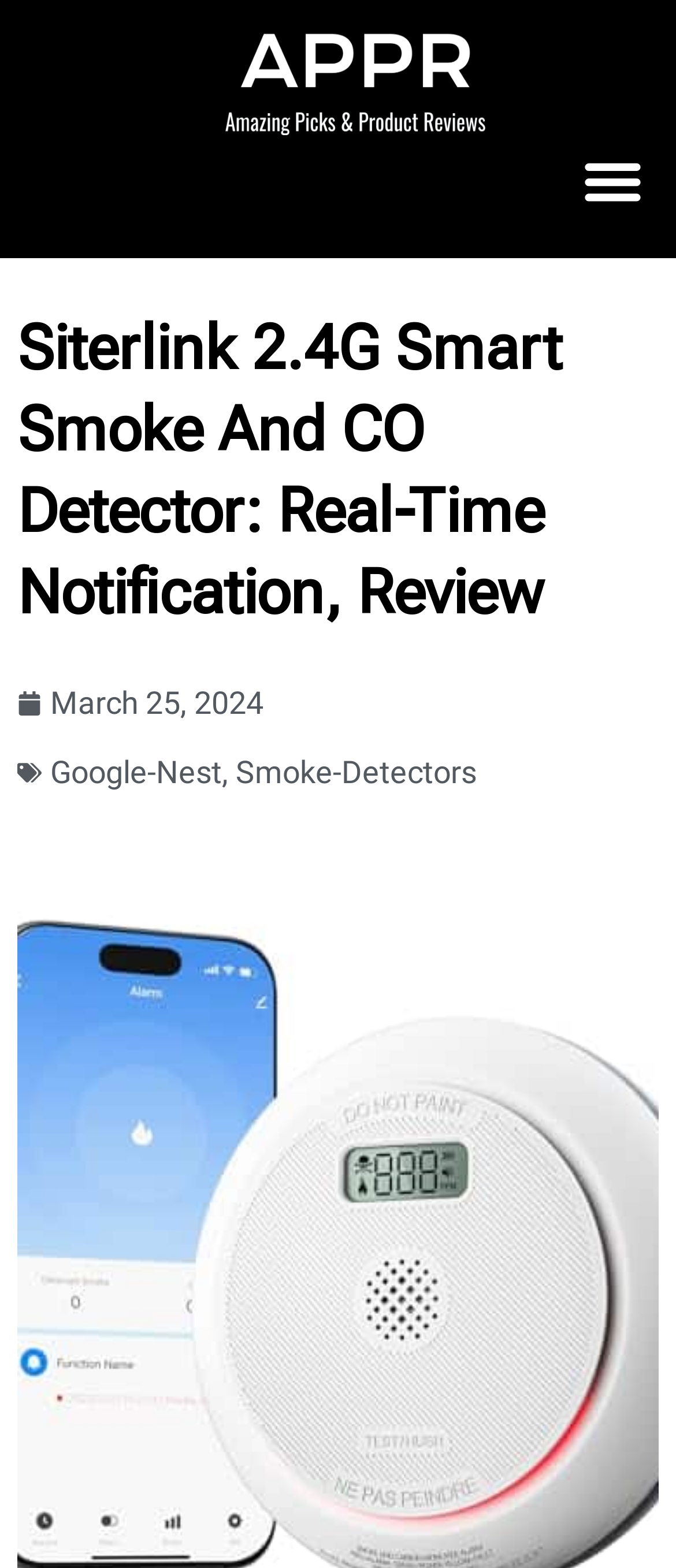What is the name of the related product category?
Based on the screenshot, provide a one-word or short-phrase response.

Smoke-Detectors